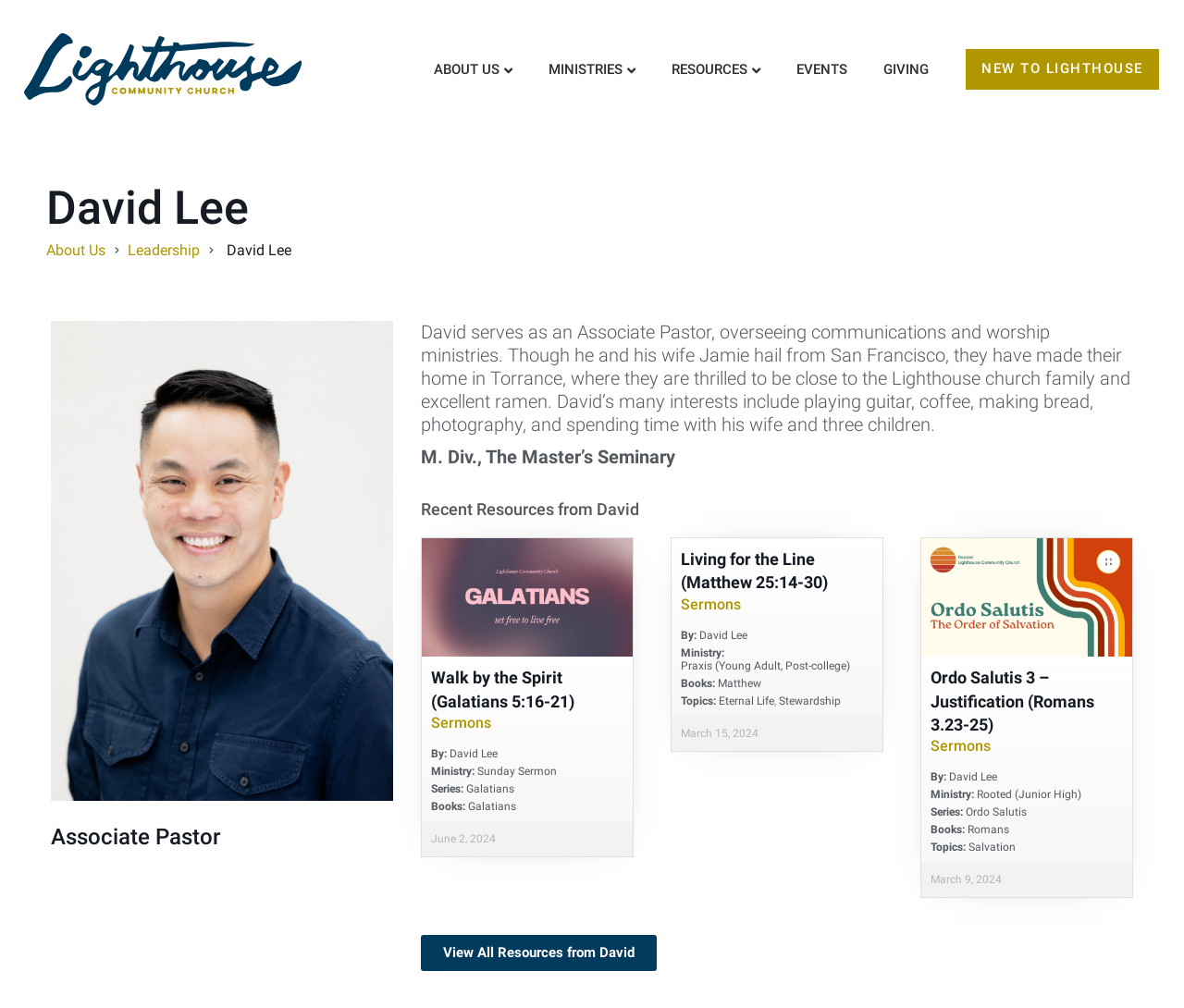What is the name of the ministry that David Lee oversees?
Can you provide an in-depth and detailed response to the question?

I found this information by reading David Lee's bio, which states that he oversees communications and worship ministries.